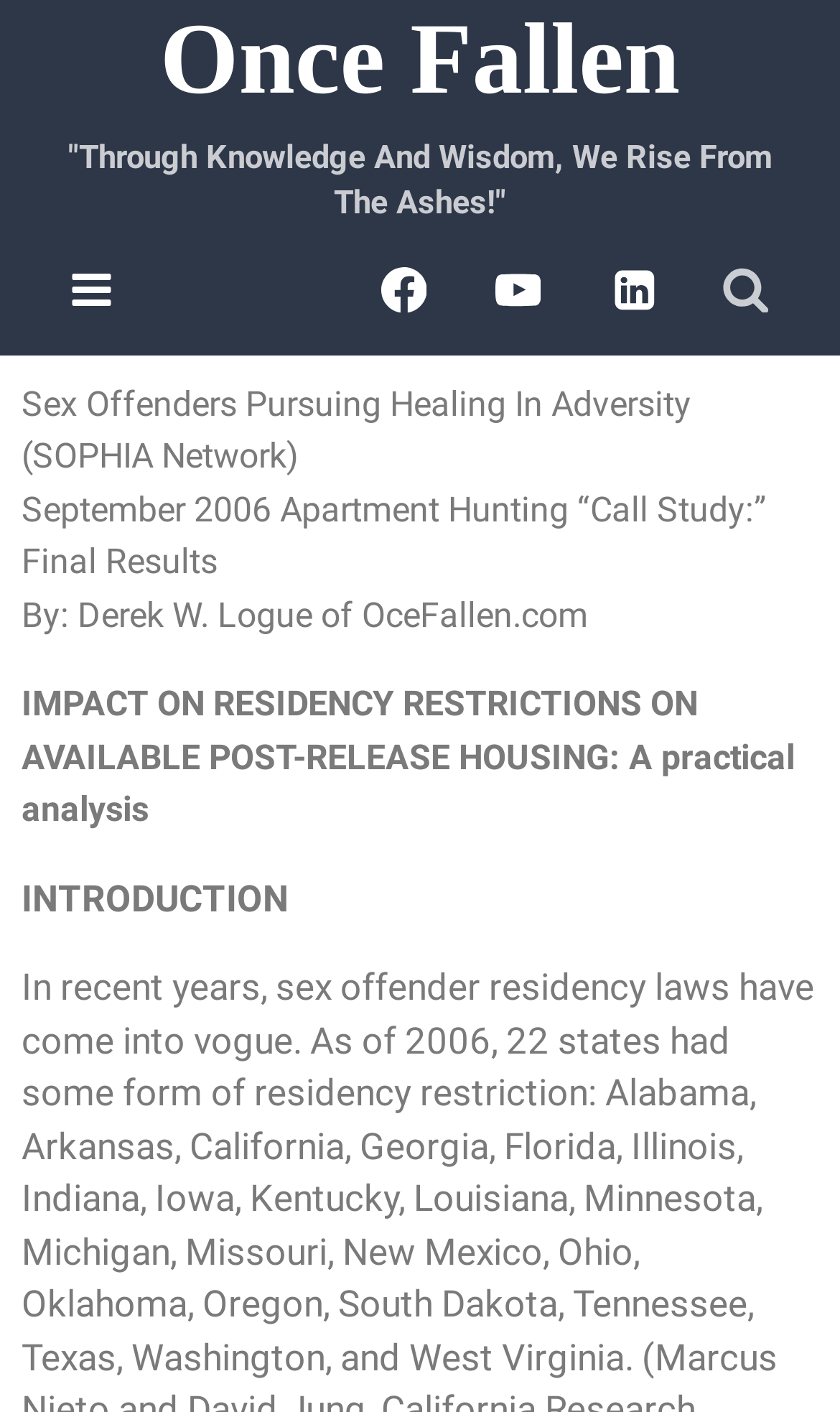What is the title of the study?
Analyze the image and provide a thorough answer to the question.

I looked at the static text elements and found the title of the study, which is 'IMPACT ON RESIDENCY RESTRICTIONS ON AVAILABLE POST-RELEASE HOUSING: A practical analysis'.